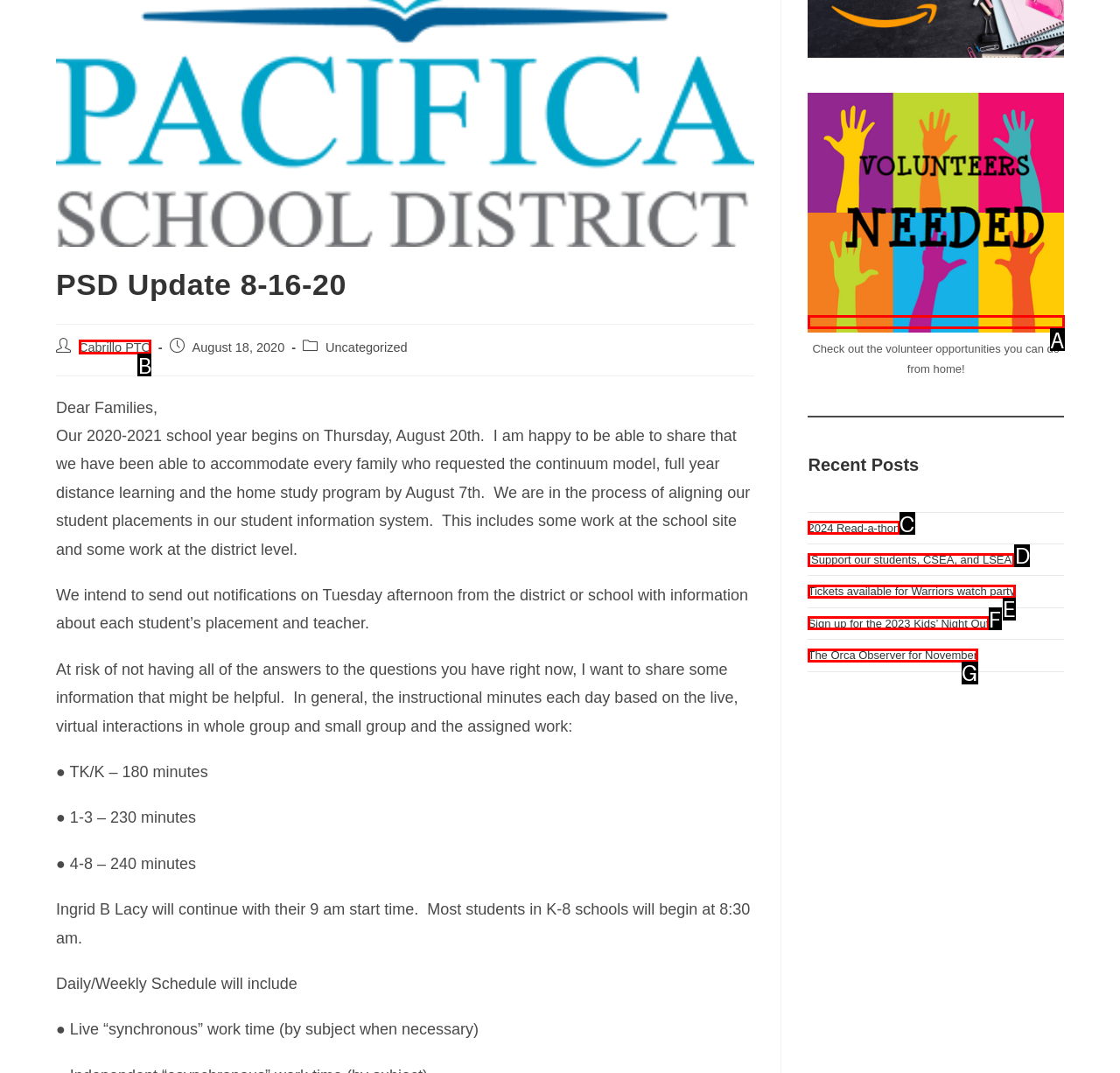Select the HTML element that matches the description: The Orca Observer for November. Provide the letter of the chosen option as your answer.

G